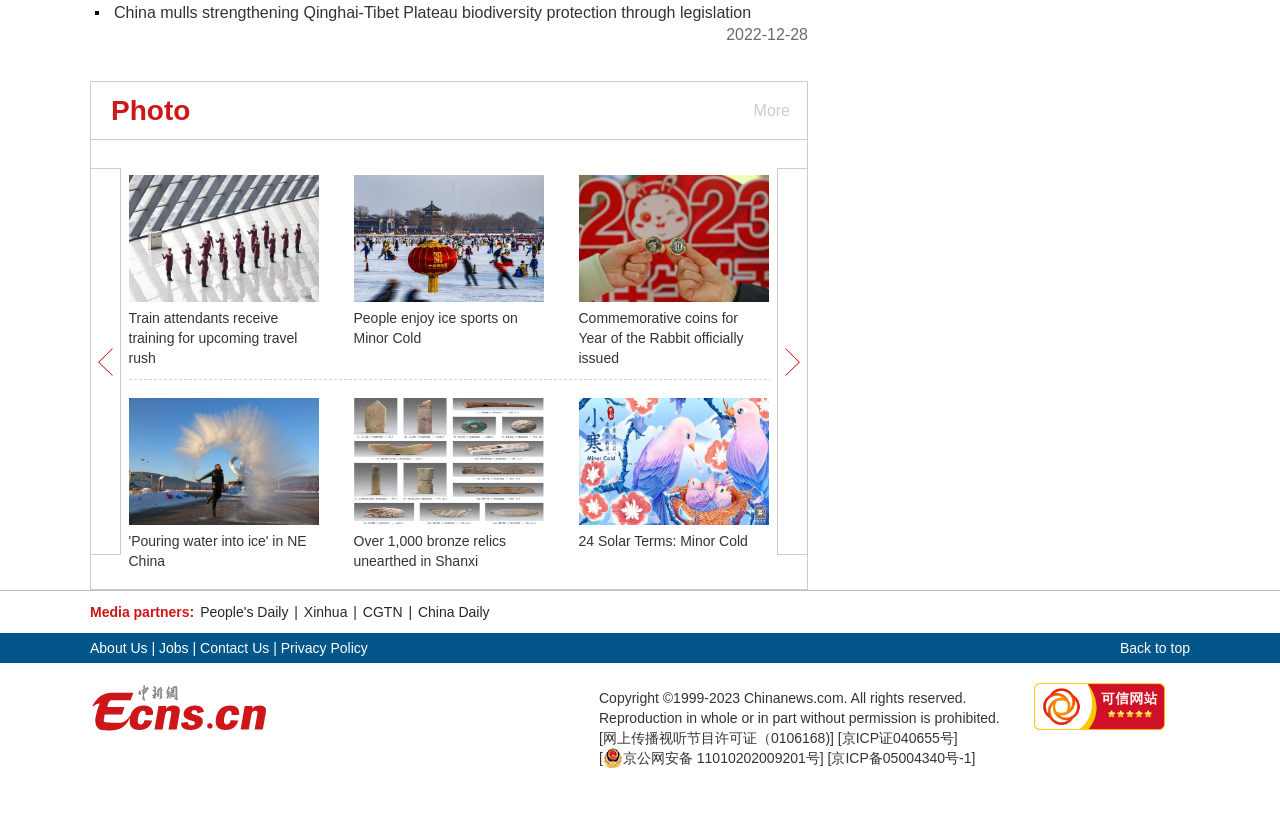Locate the bounding box coordinates of the area to click to fulfill this instruction: "View 'Train attendants receive training for upcoming travel rush'". The bounding box should be presented as four float numbers between 0 and 1, in the order [left, top, right, bottom].

[0.1, 0.348, 0.249, 0.366]